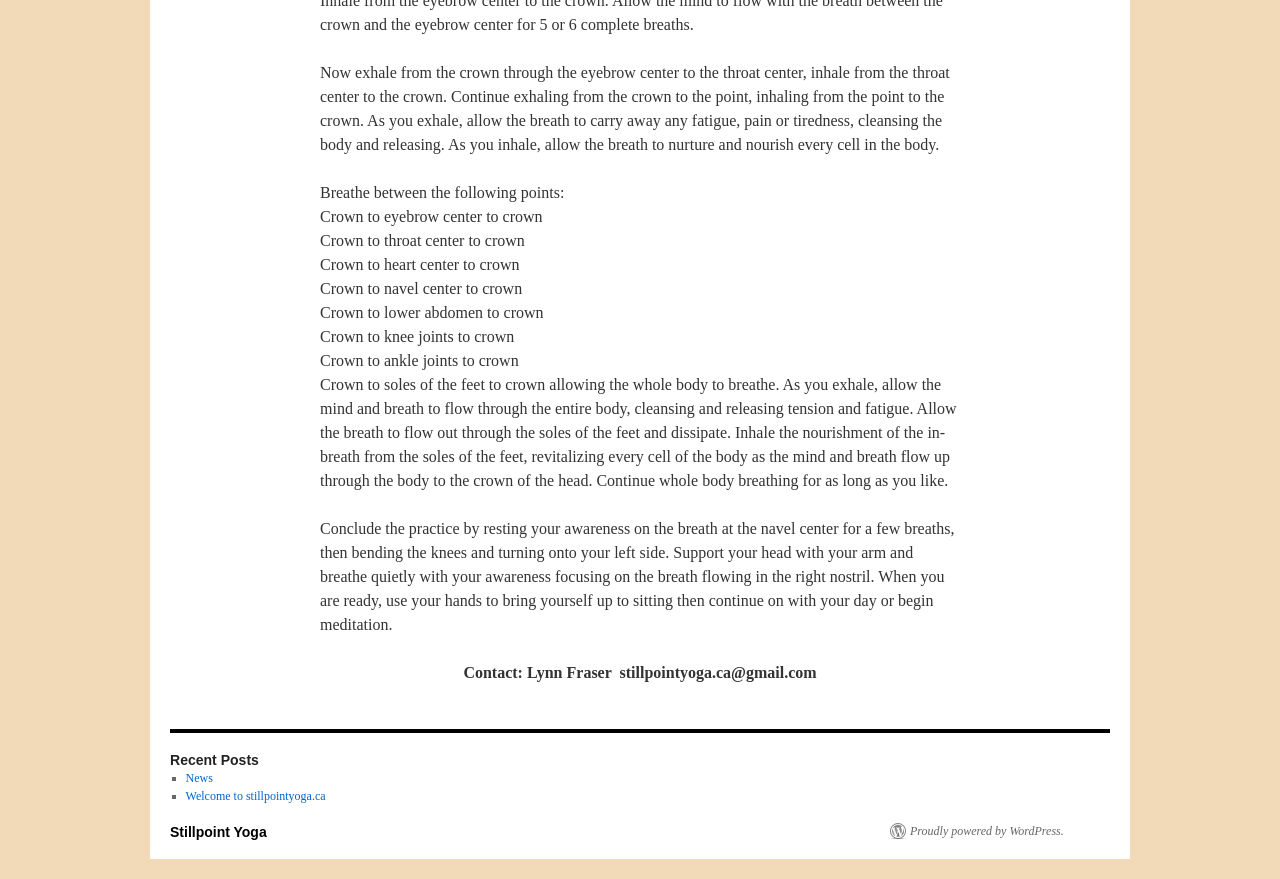Find the bounding box coordinates for the HTML element described as: "Welcome to stillpointyoga.ca". The coordinates should consist of four float values between 0 and 1, i.e., [left, top, right, bottom].

[0.145, 0.898, 0.254, 0.914]